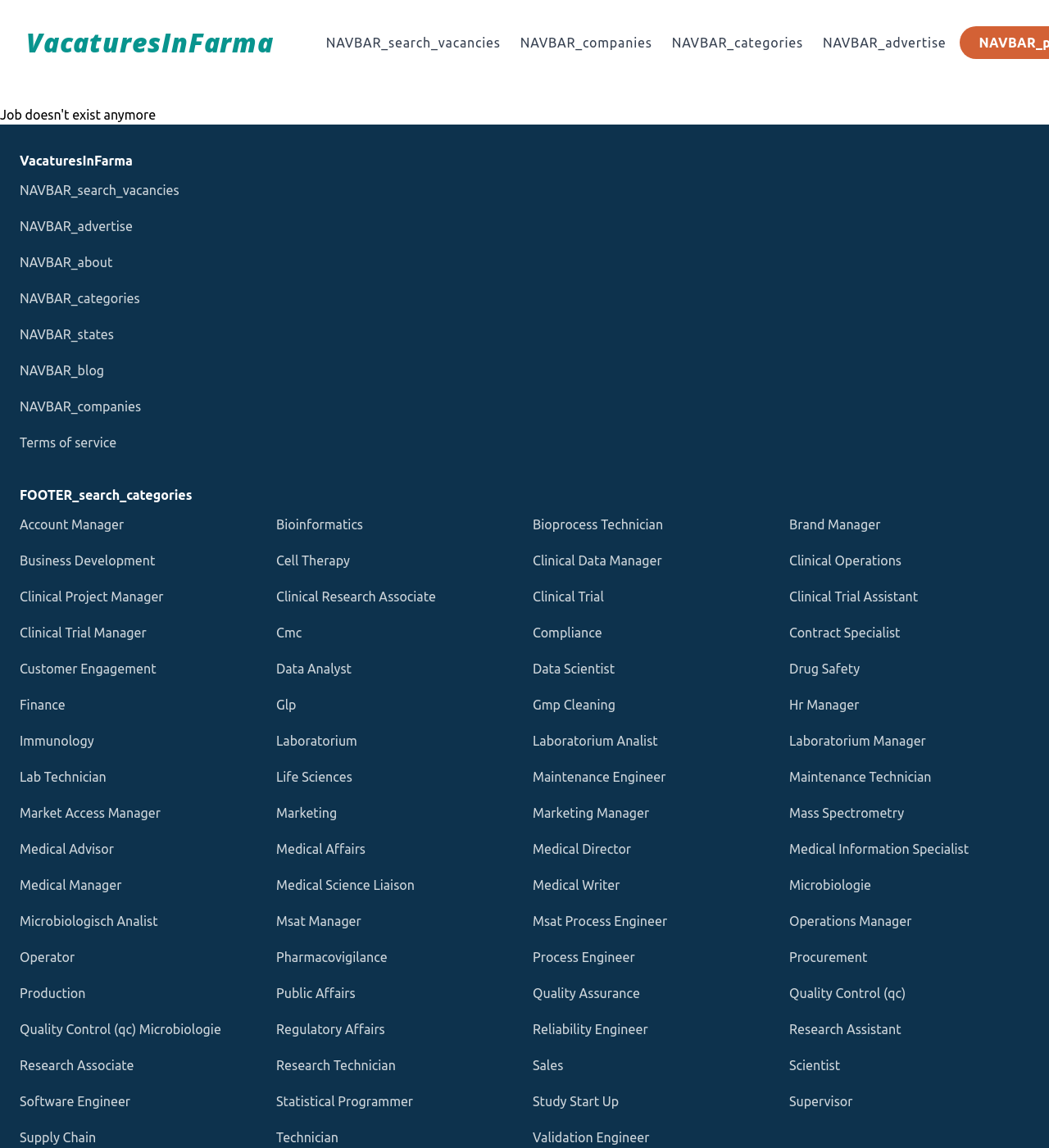Provide the bounding box coordinates of the area you need to click to execute the following instruction: "Search for vacancies".

[0.311, 0.031, 0.477, 0.044]